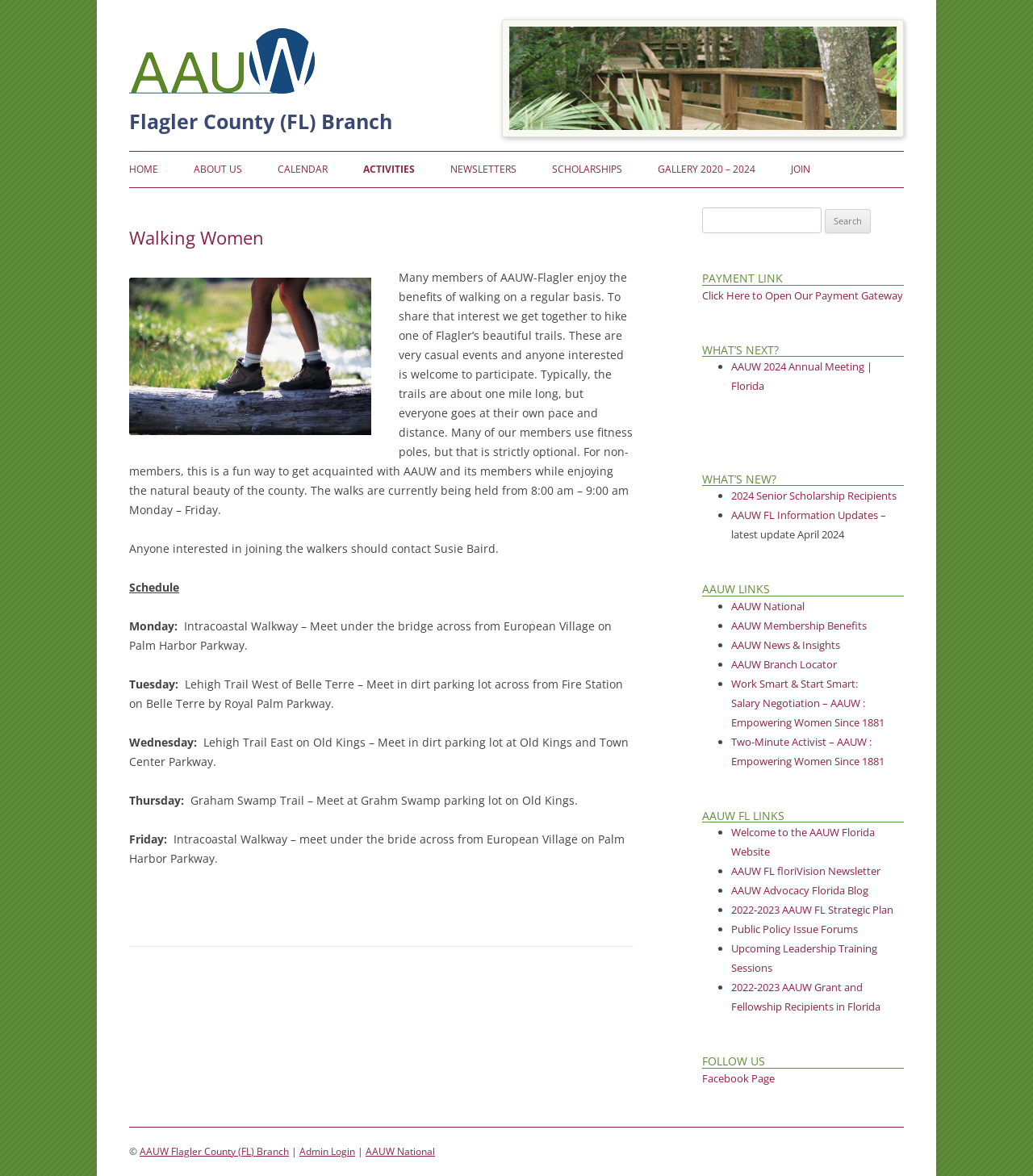Identify the bounding box coordinates of the clickable region to carry out the given instruction: "Search for something".

[0.68, 0.177, 0.795, 0.199]